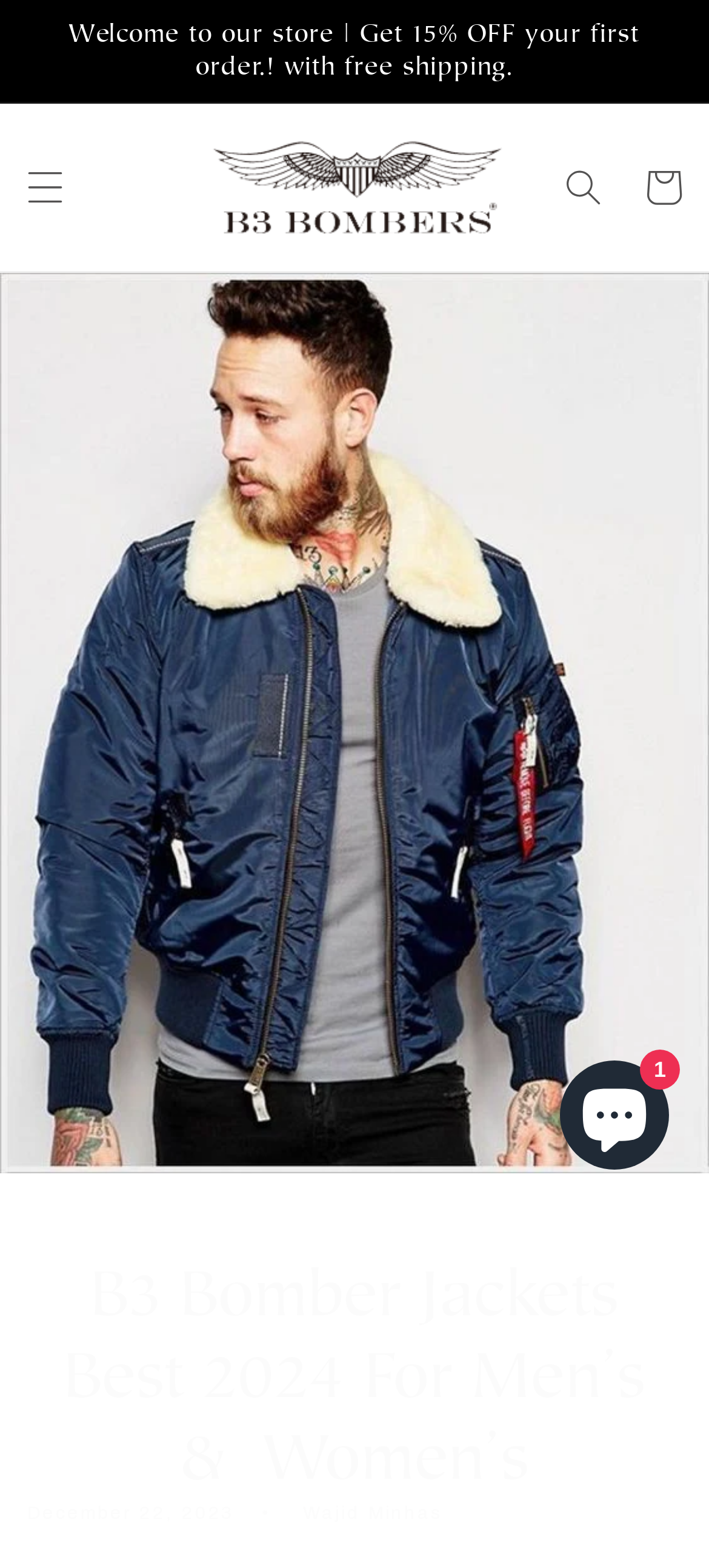Reply to the question with a brief word or phrase: What is the name of the author of the latest article?

Wajid Minhas